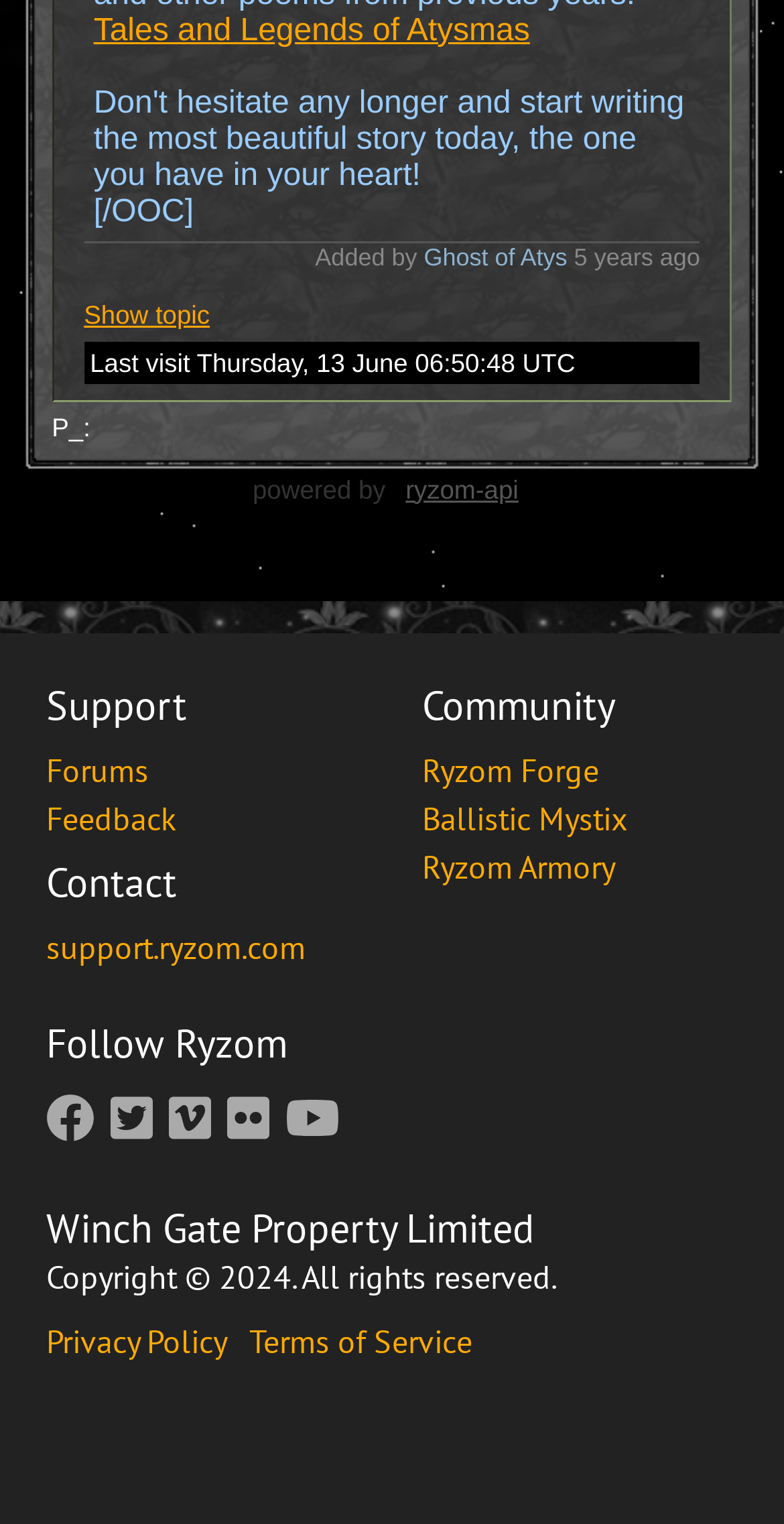Please identify the bounding box coordinates of the clickable area that will allow you to execute the instruction: "Go to 'Ryzom Forge'".

[0.538, 0.492, 0.764, 0.518]